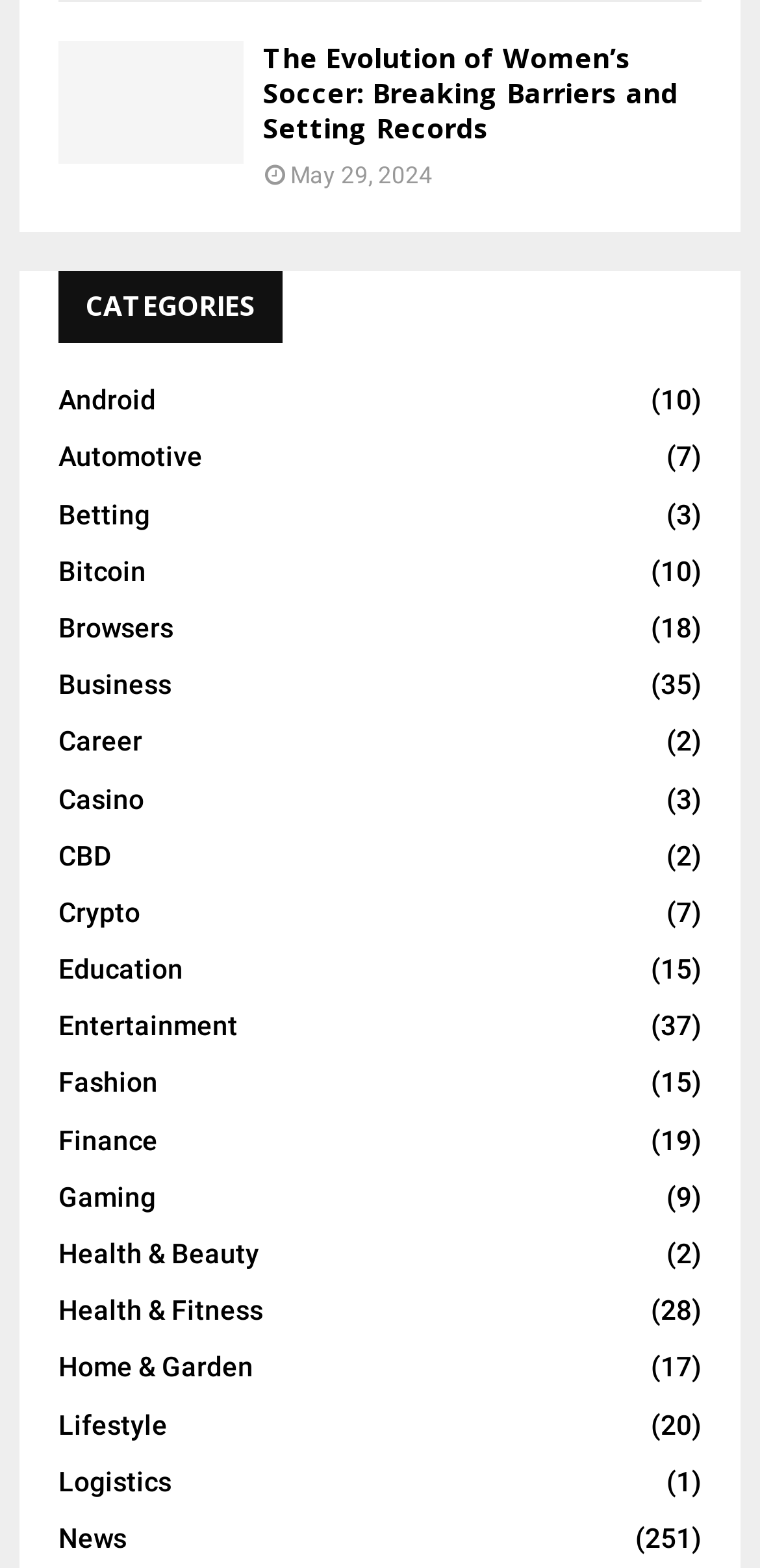Determine the bounding box coordinates of the UI element described by: "Career (2)".

[0.077, 0.463, 0.187, 0.483]